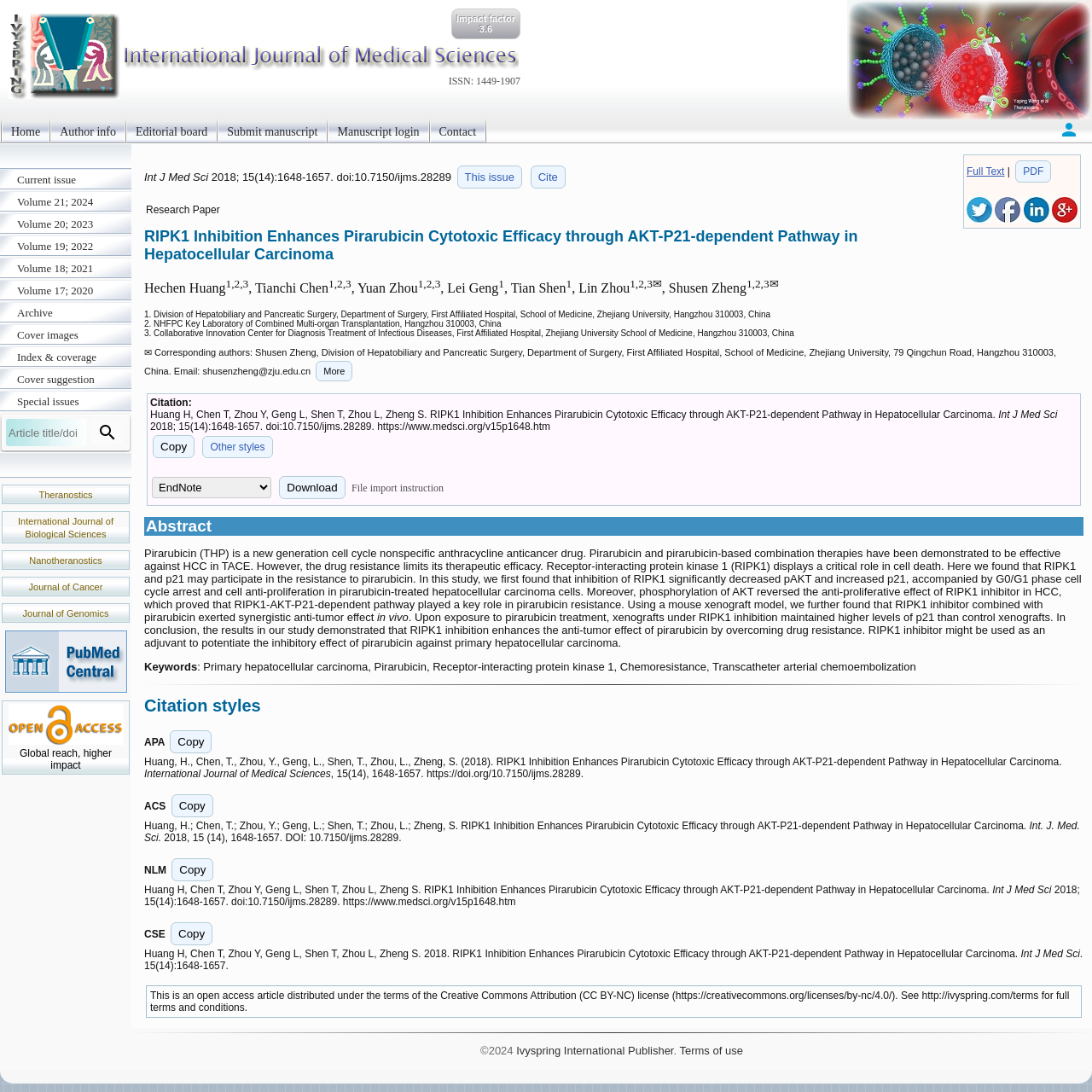Identify the bounding box coordinates of the region I need to click to complete this instruction: "Search for an article title or DOI".

[0.005, 0.384, 0.079, 0.409]